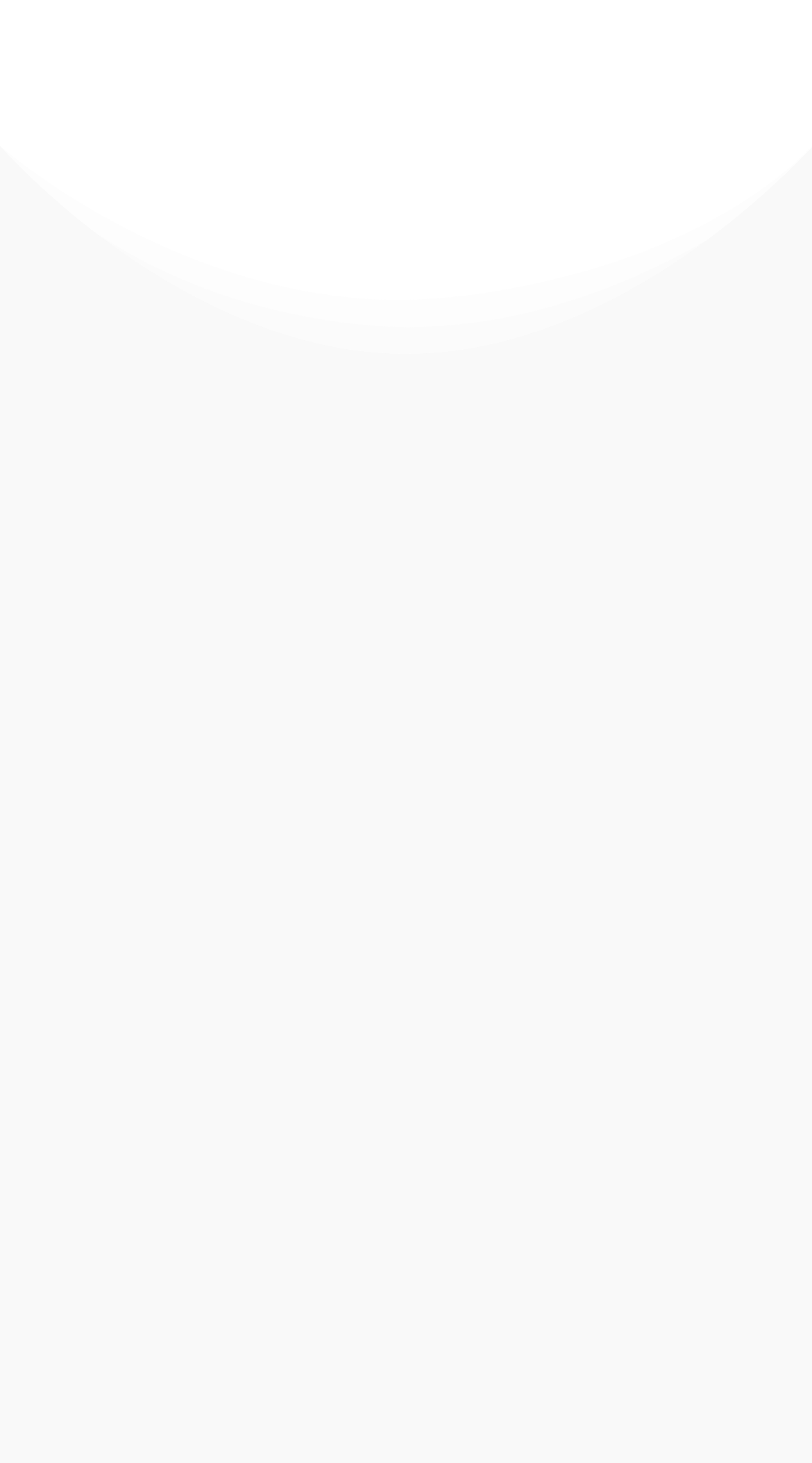Determine the coordinates of the bounding box for the clickable area needed to execute this instruction: "Contact Us".

[0.178, 0.648, 0.422, 0.676]